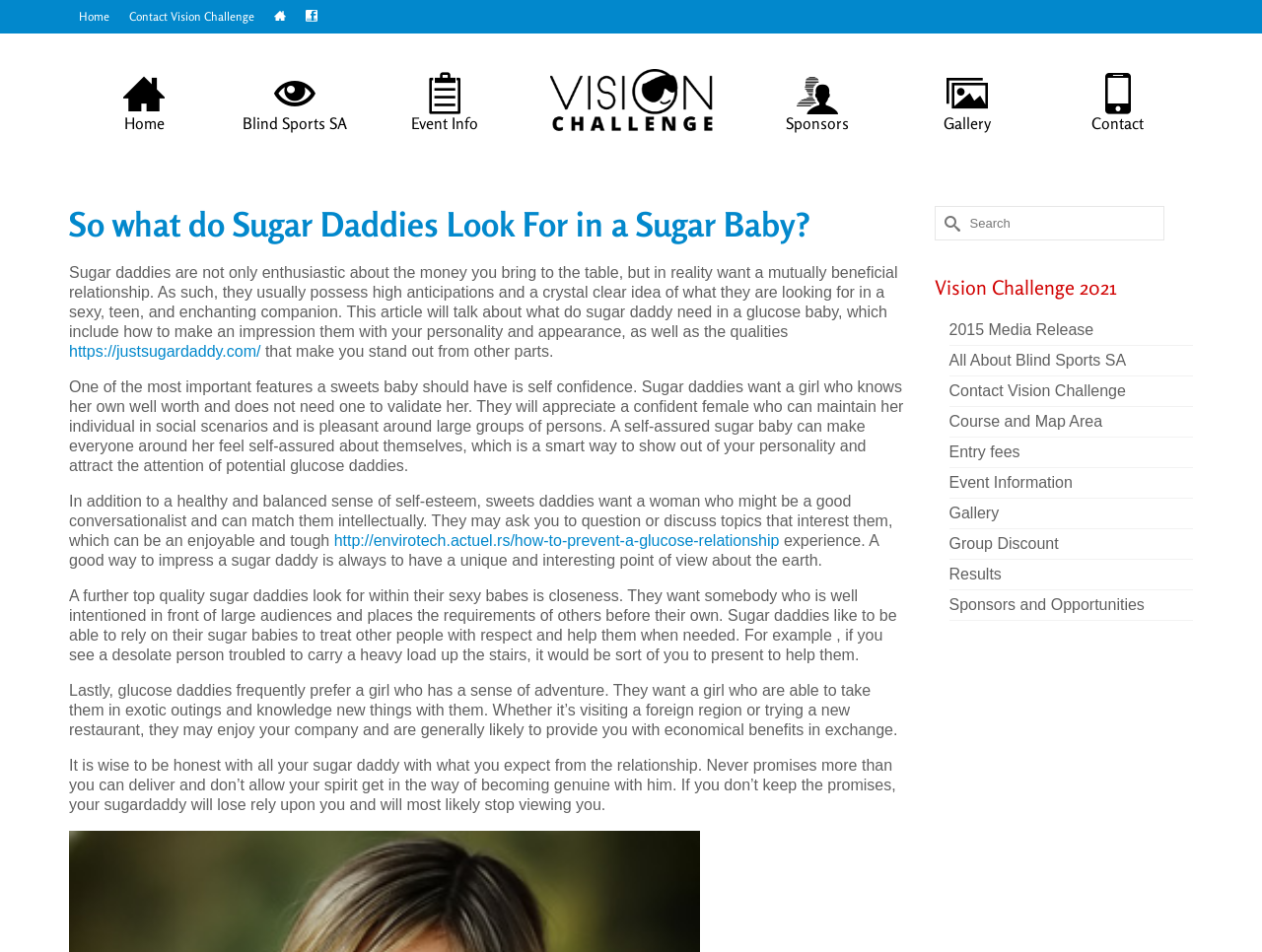What is one of the qualities that sugar daddies look for in a sugar baby?
Using the screenshot, give a one-word or short phrase answer.

Self-confidence